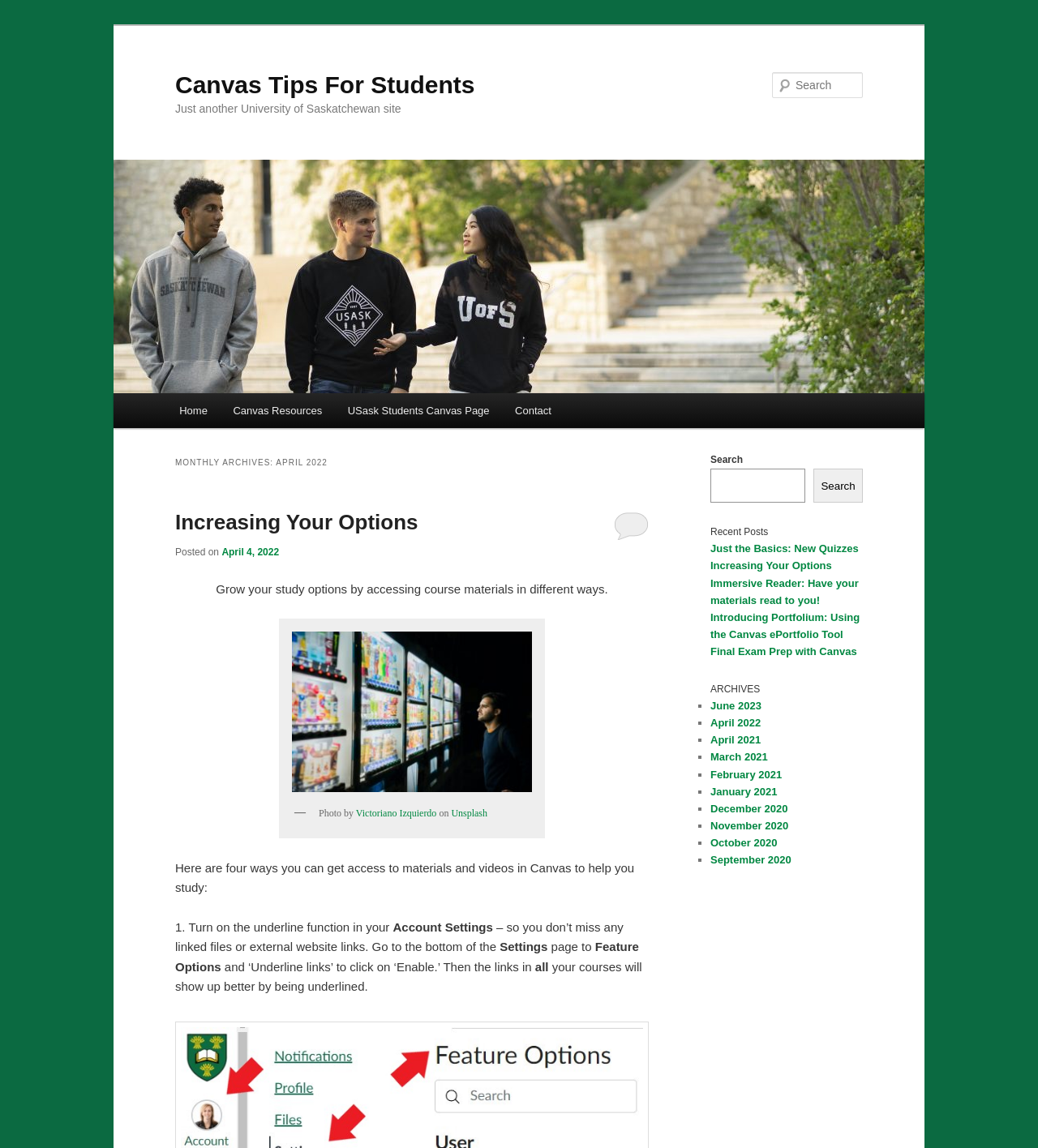Please identify the bounding box coordinates of the area I need to click to accomplish the following instruction: "Search for something".

[0.744, 0.063, 0.831, 0.085]